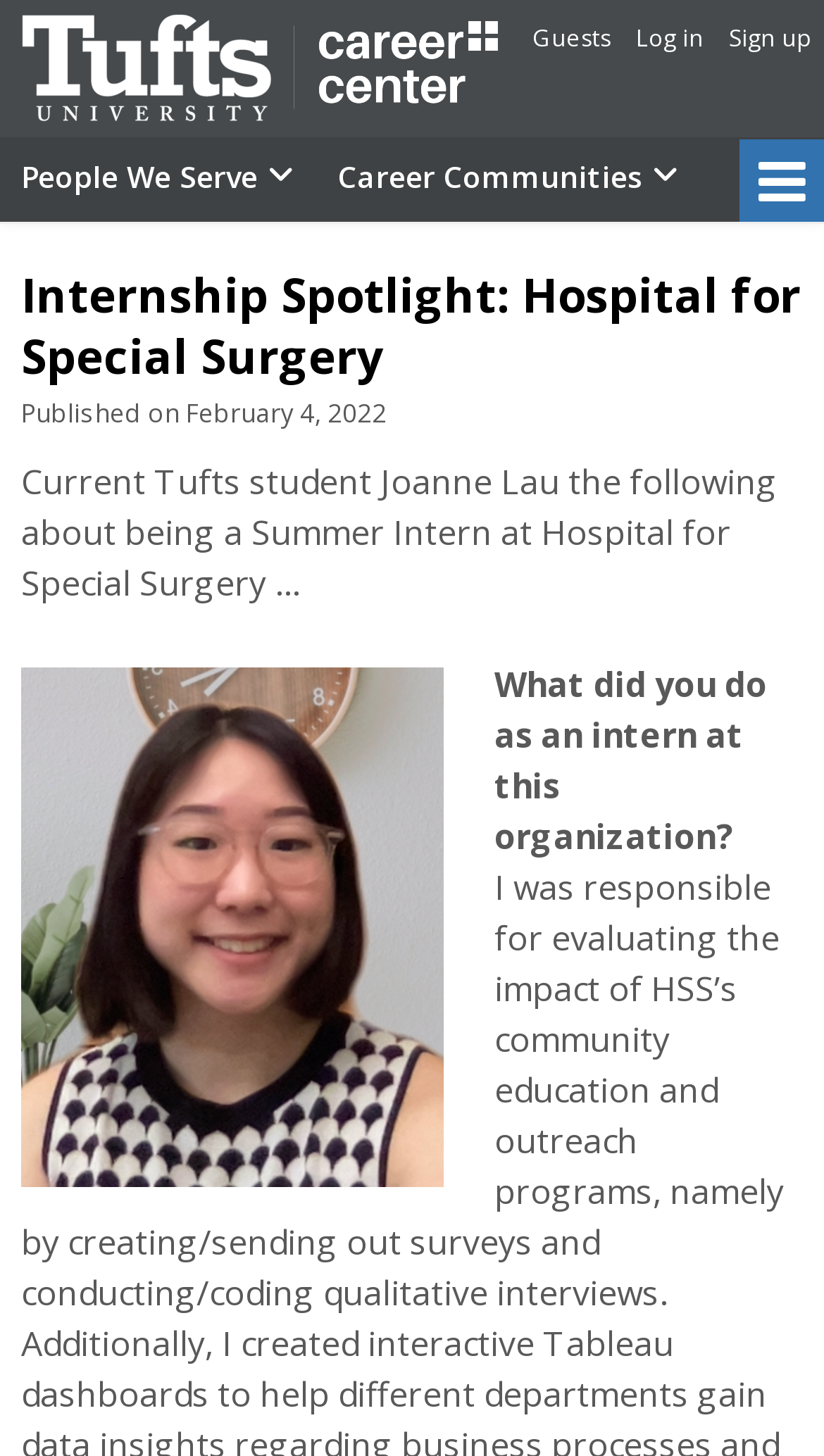Determine the bounding box coordinates of the section to be clicked to follow the instruction: "Click the 'Log in' link". The coordinates should be given as four float numbers between 0 and 1, formatted as [left, top, right, bottom].

[0.772, 0.0, 0.854, 0.051]